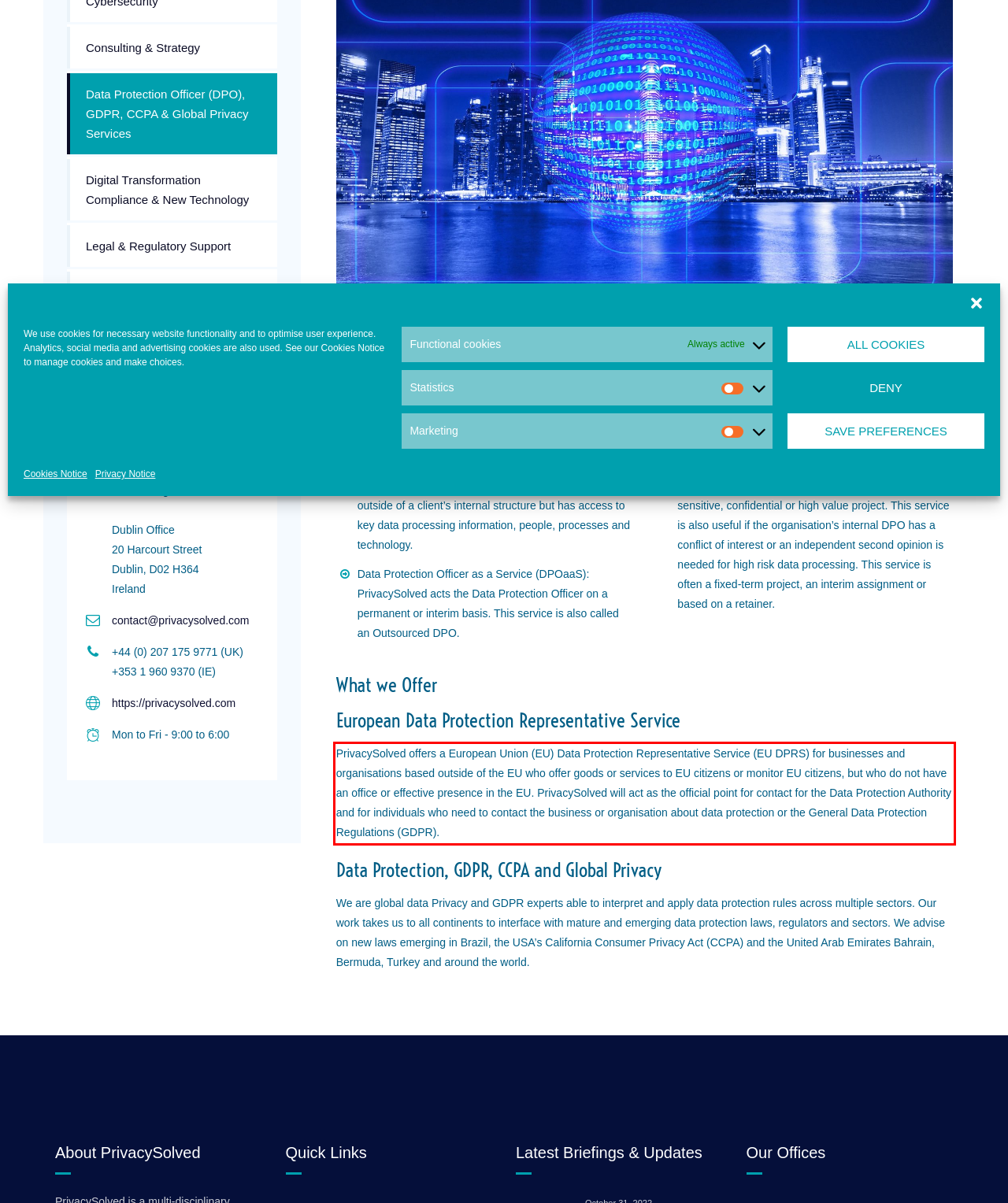You are provided with a screenshot of a webpage containing a red bounding box. Please extract the text enclosed by this red bounding box.

PrivacySolved offers a European Union (EU) Data Protection Representative Service (EU DPRS) for businesses and organisations based outside of the EU who offer goods or services to EU citizens or monitor EU citizens, but who do not have an office or effective presence in the EU. PrivacySolved will act as the official point for contact for the Data Protection Authority and for individuals who need to contact the business or organisation about data protection or the General Data Protection Regulations (GDPR).